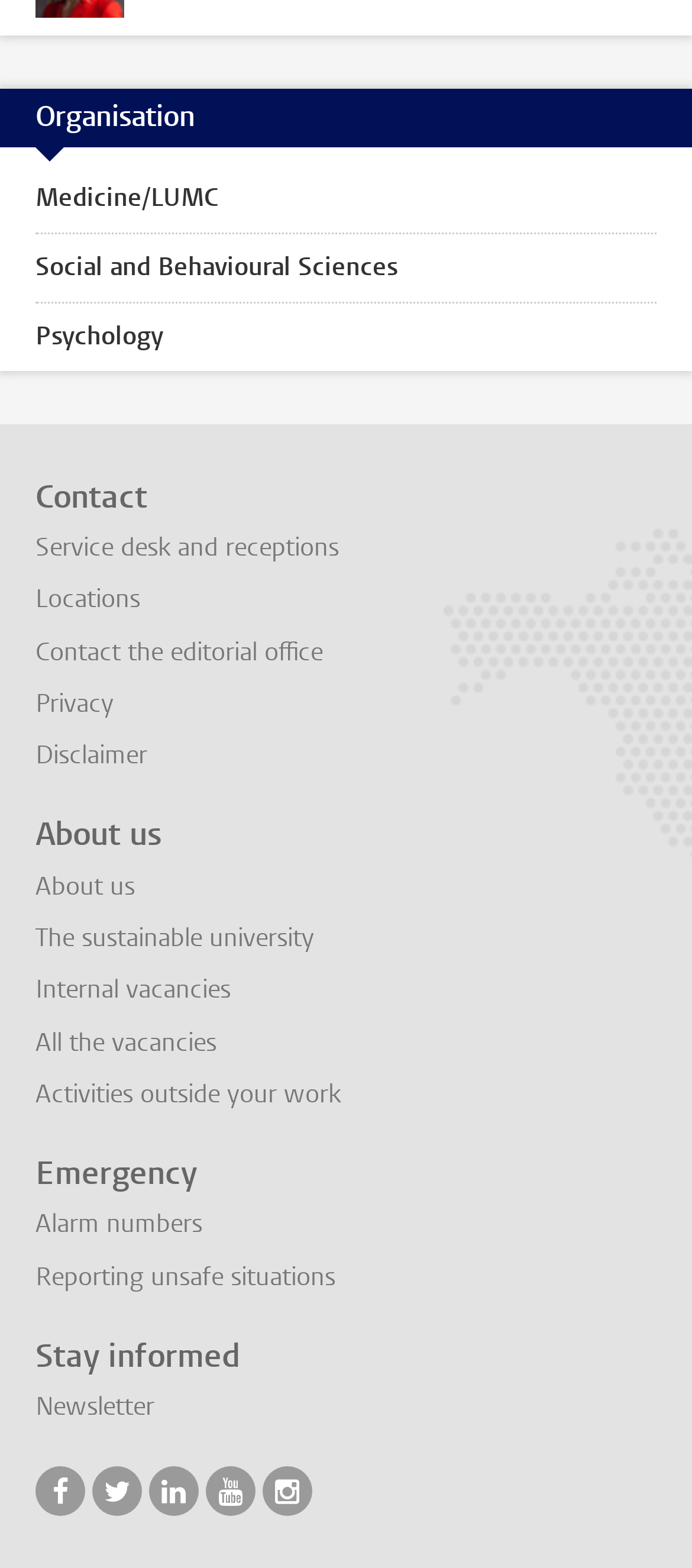How many links are there under the 'Contact' heading?
Based on the screenshot, provide a one-word or short-phrase response.

4